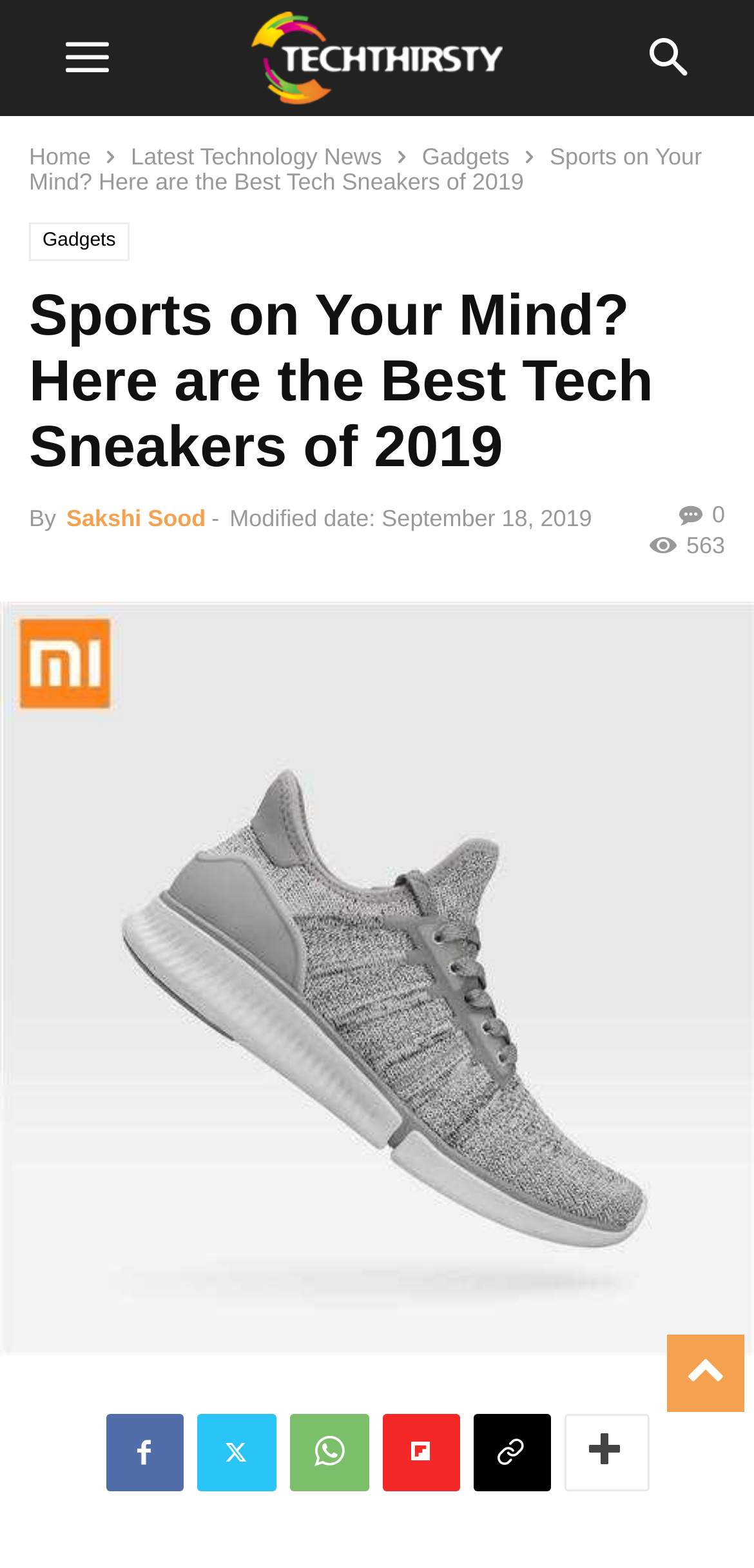Please identify the coordinates of the bounding box that should be clicked to fulfill this instruction: "go to home page".

[0.038, 0.091, 0.121, 0.109]